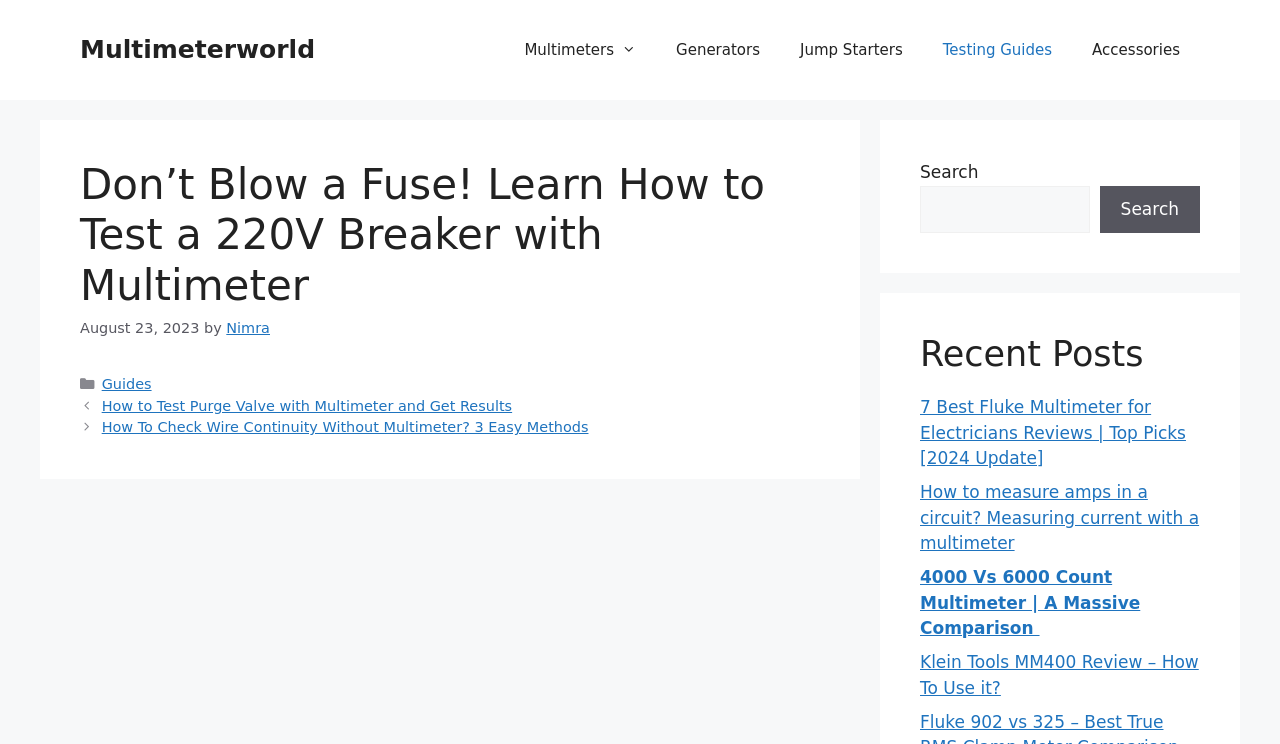Can you provide the bounding box coordinates for the element that should be clicked to implement the instruction: "Read the article about testing a 220V breaker with multimeter"?

[0.031, 0.161, 0.672, 0.644]